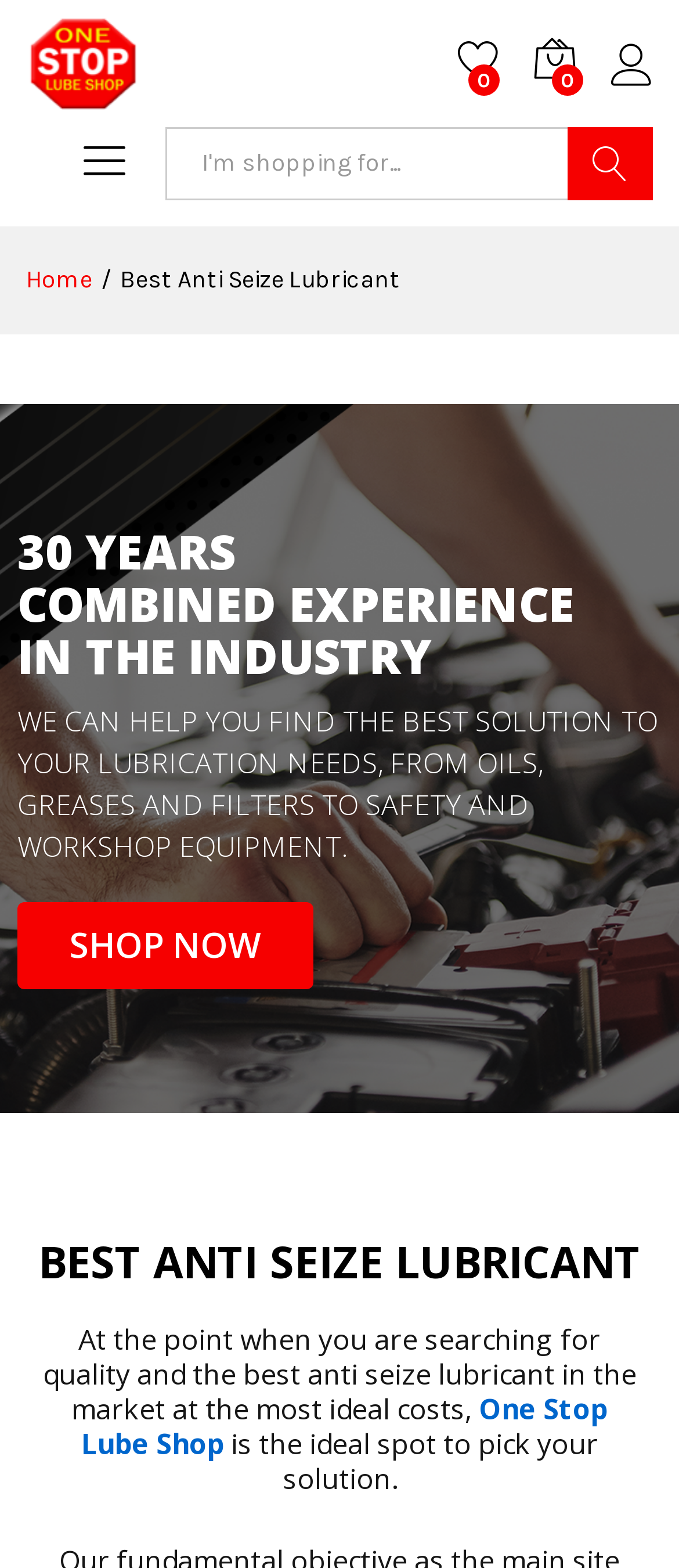Please extract the title of the webpage.

30 YEARS
COMBINED EXPERIENCE
IN THE INDUSTRY